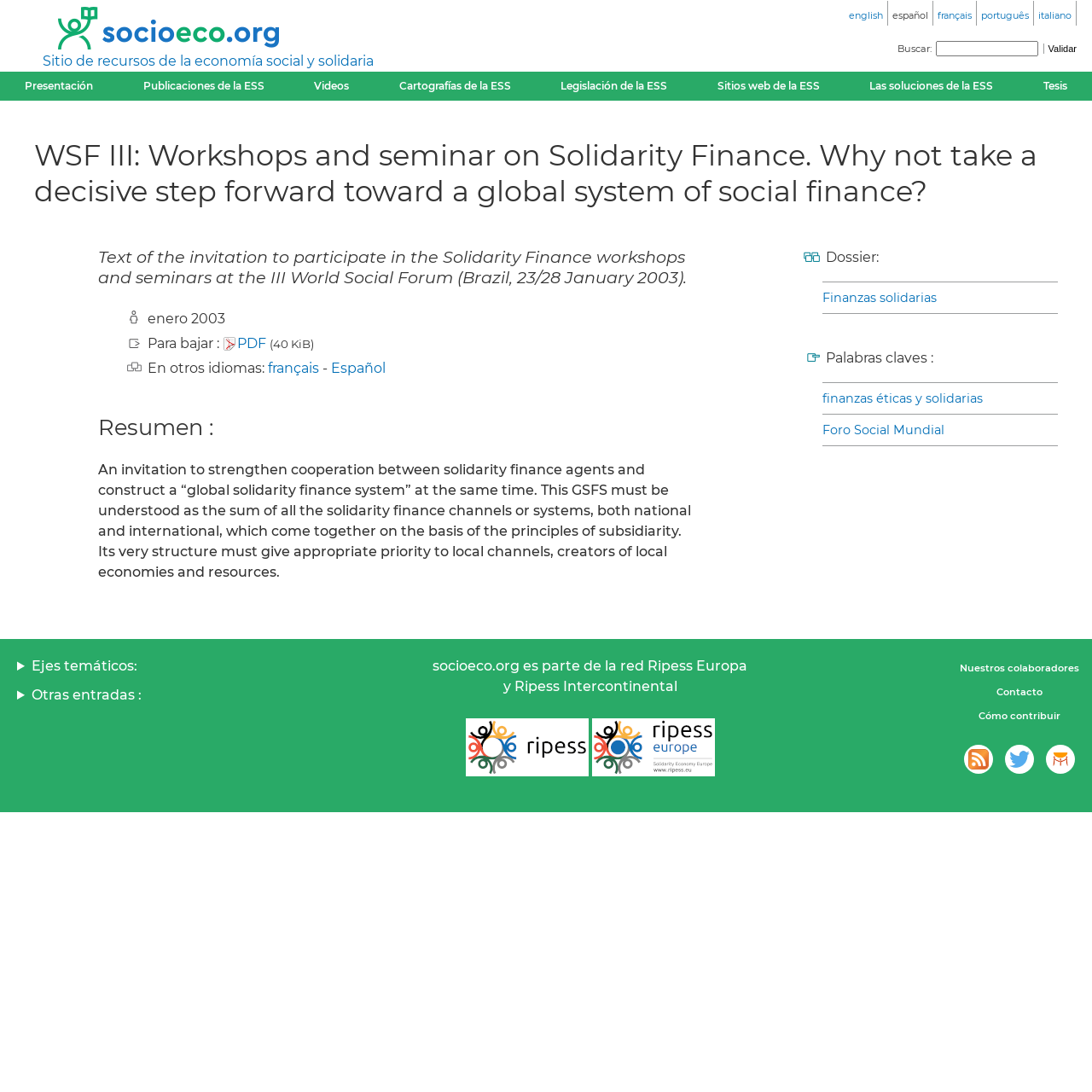What is the topic of the workshops and seminars?
Please ensure your answer is as detailed and informative as possible.

The topic of the workshops and seminars is Solidarity Finance, which is mentioned in the heading 'WSF III: Workshops and seminar on Solidarity Finance. Why not take a decisive step forward toward a global system of social finance?' and also in the text 'Text of the invitation to participate in the Solidarity Finance workshops and seminars at the III World Social Forum (Brazil, 23/28 January 2003).'.